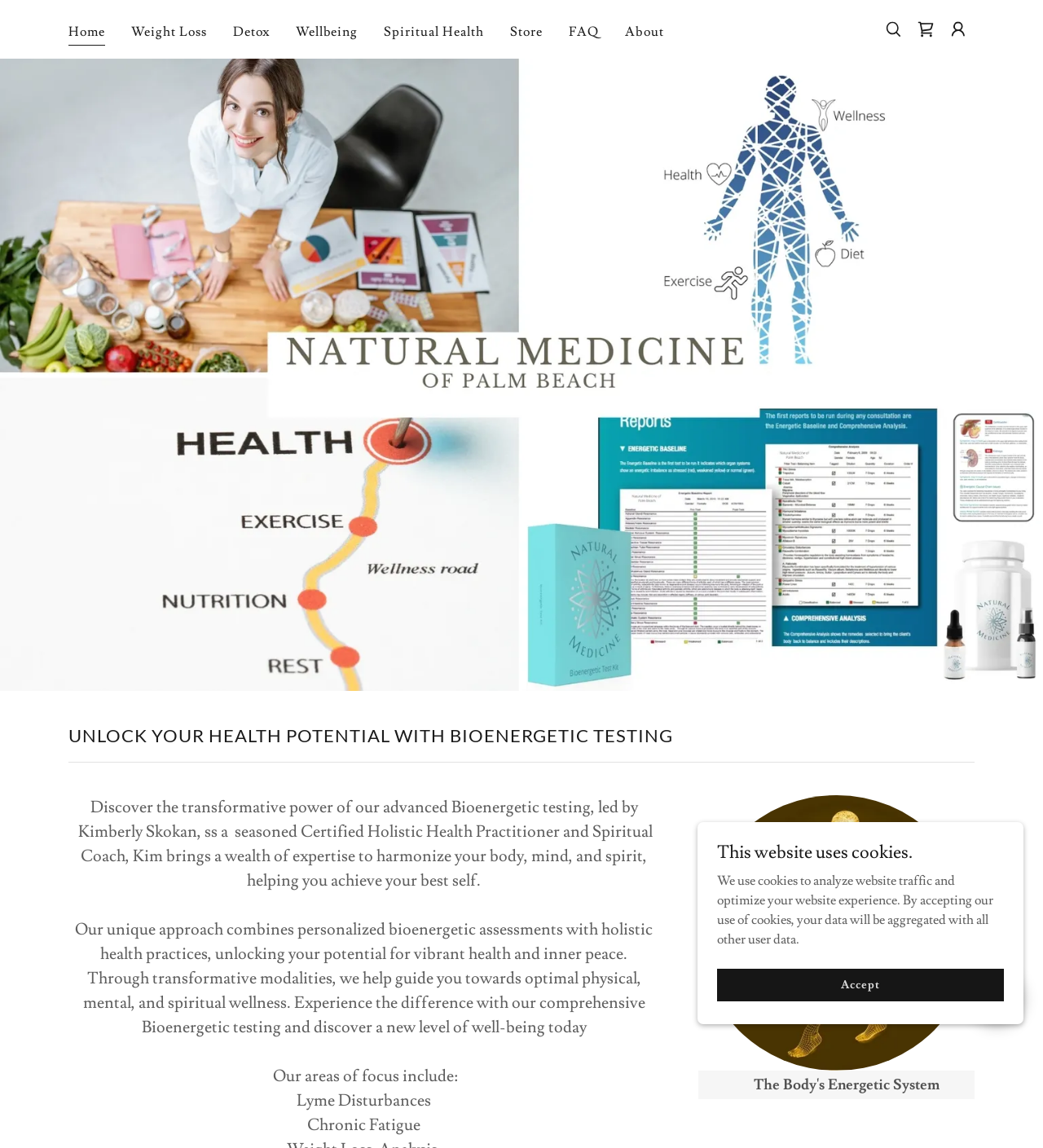Extract the bounding box coordinates for the UI element described as: "aria-label="Shopping Cart Icon"".

[0.872, 0.011, 0.903, 0.04]